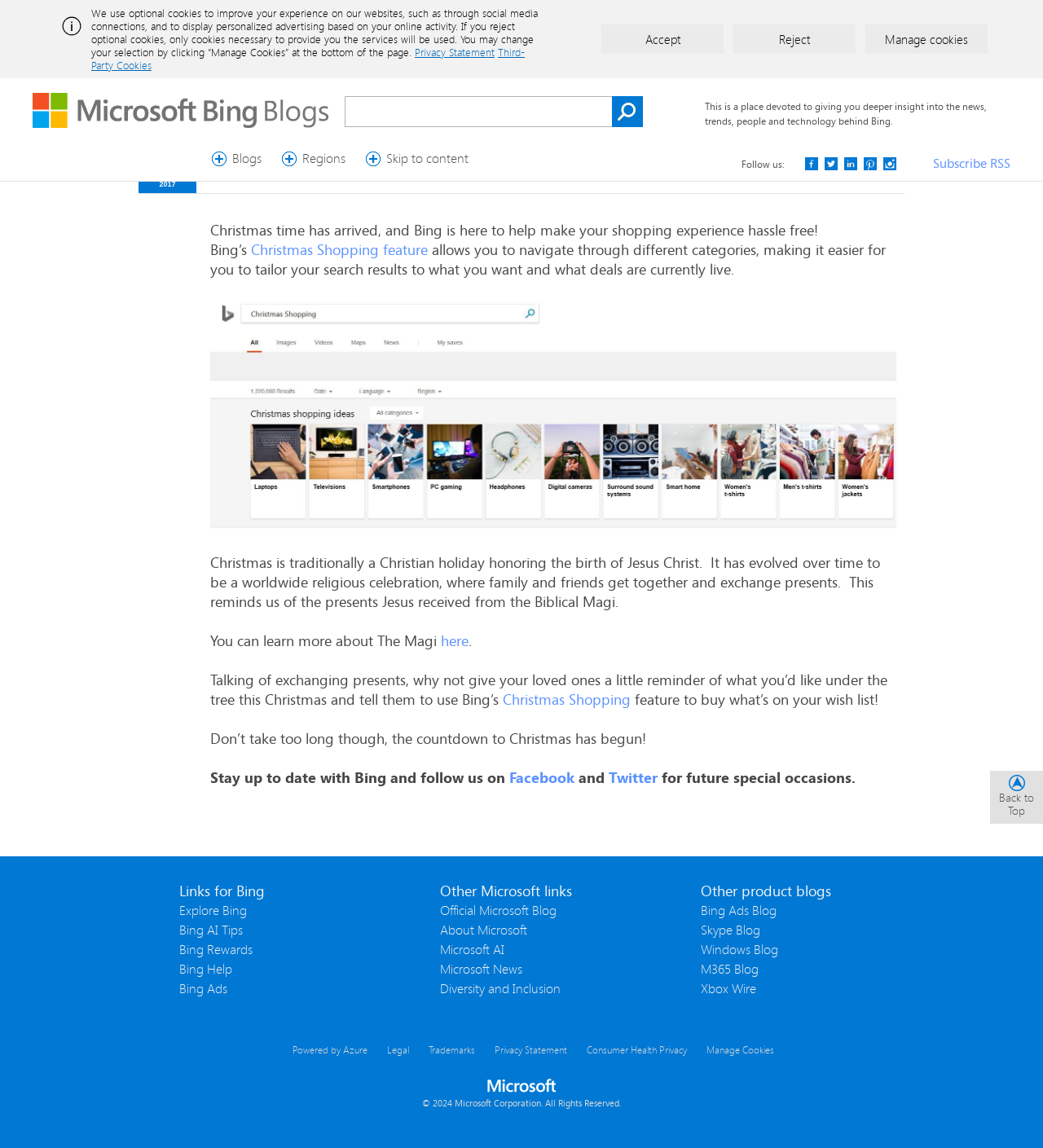Can you specify the bounding box coordinates for the region that should be clicked to fulfill this instruction: "Explore Bing".

[0.172, 0.785, 0.237, 0.8]